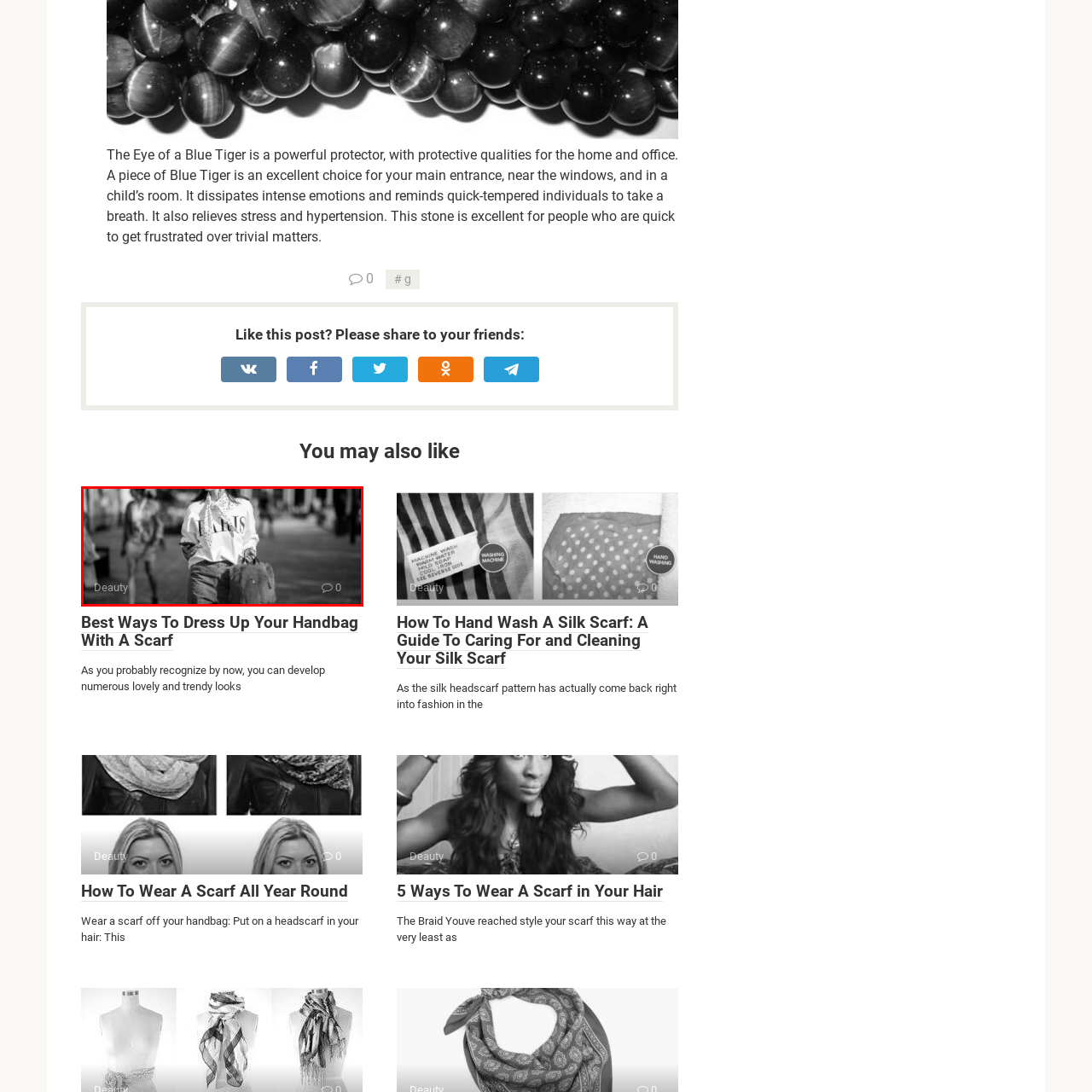What type of pants is the woman wearing?  
Look closely at the image marked by the red border and give a detailed response rooted in the visual details found within the image.

The caption describes the woman's outfit as pairing the stylish white shirt with 'high-waisted jeans', which suggests that the type of pants she is wearing is high-waisted jeans.